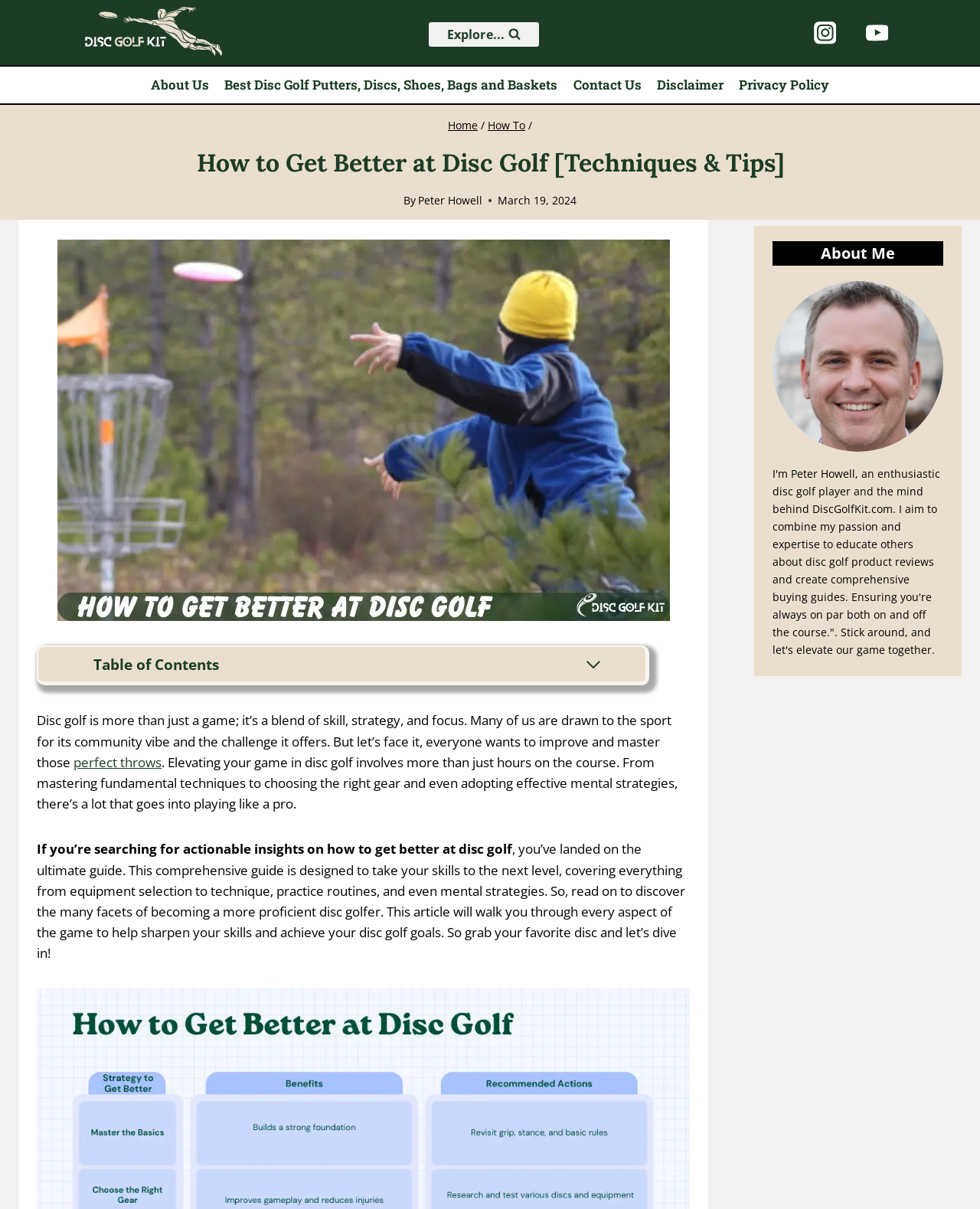Show the bounding box coordinates of the region that should be clicked to follow the instruction: "Scroll to top."

[0.961, 0.779, 0.977, 0.792]